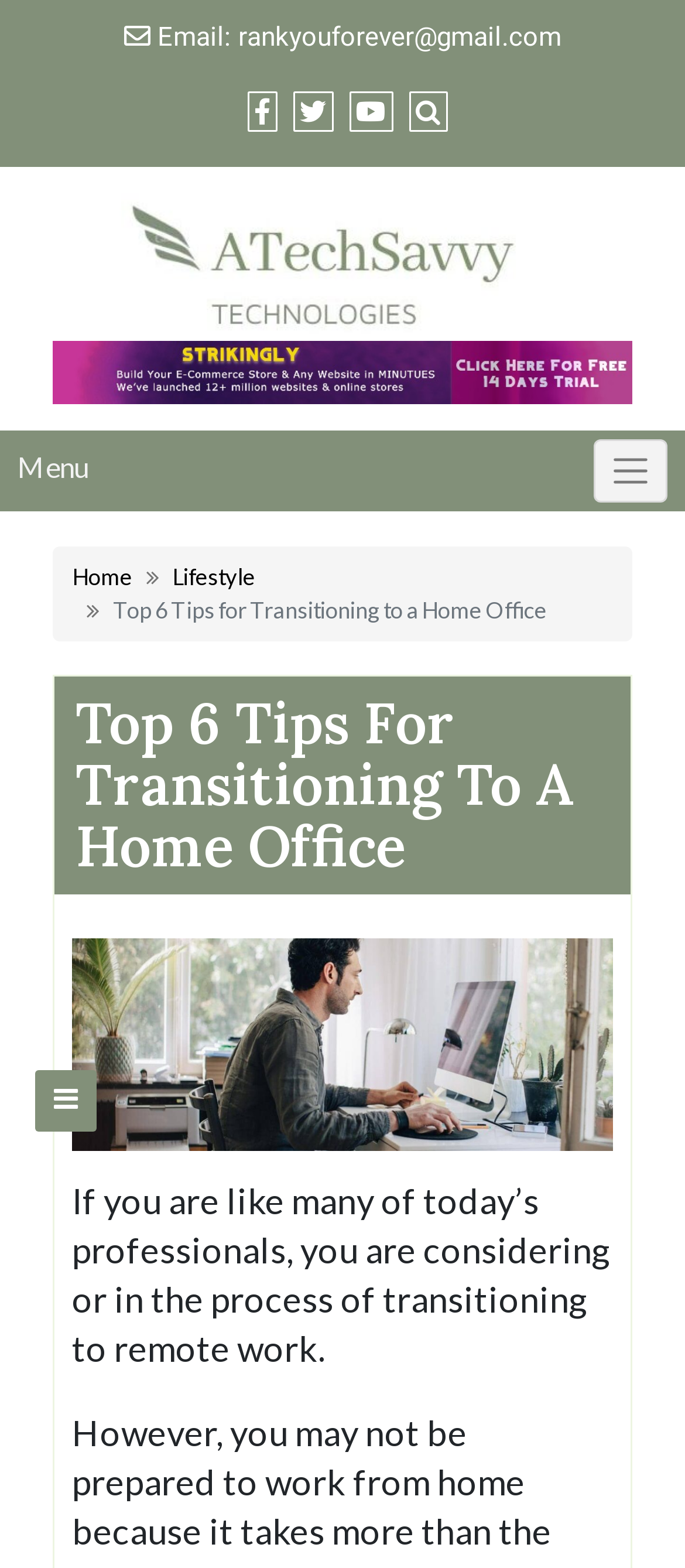Please find the main title text of this webpage.

Top 6 Tips For Transitioning To A Home Office